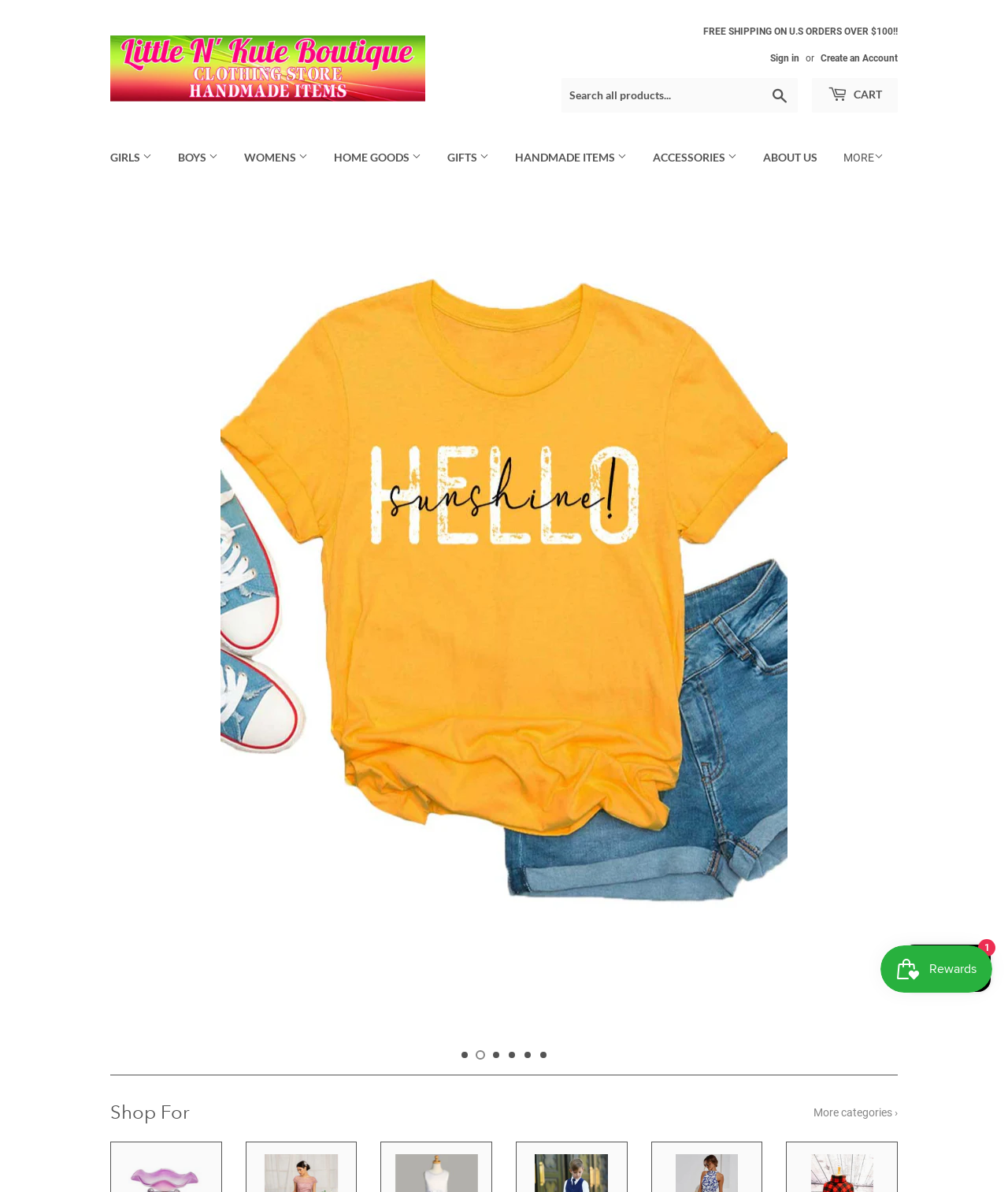What is the purpose of the search box?
Look at the image and respond with a one-word or short-phrase answer.

To search all products